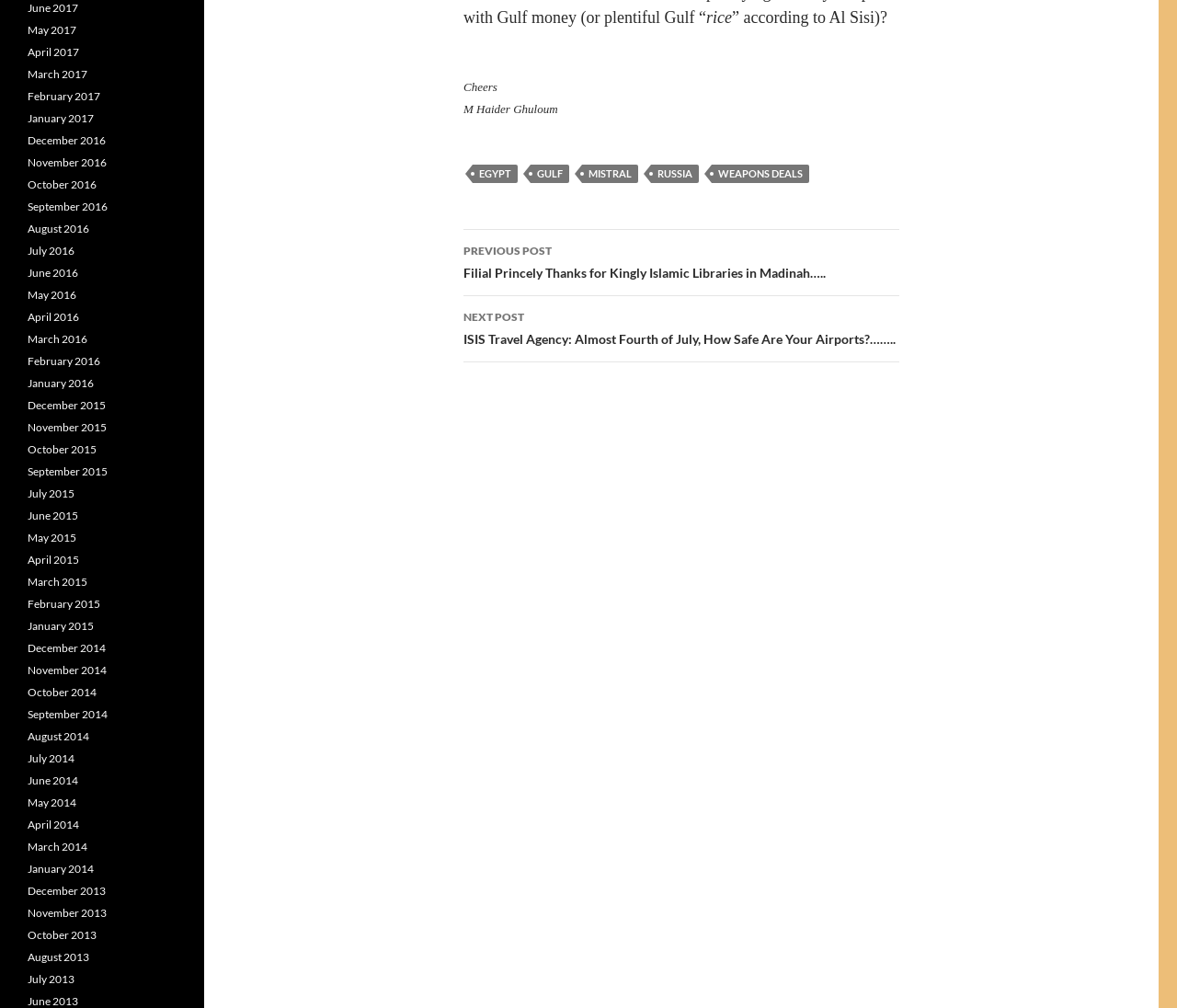Can you identify the bounding box coordinates of the clickable region needed to carry out this instruction: 'Click on the 'EGYPT' link'? The coordinates should be four float numbers within the range of 0 to 1, stated as [left, top, right, bottom].

[0.402, 0.163, 0.44, 0.182]